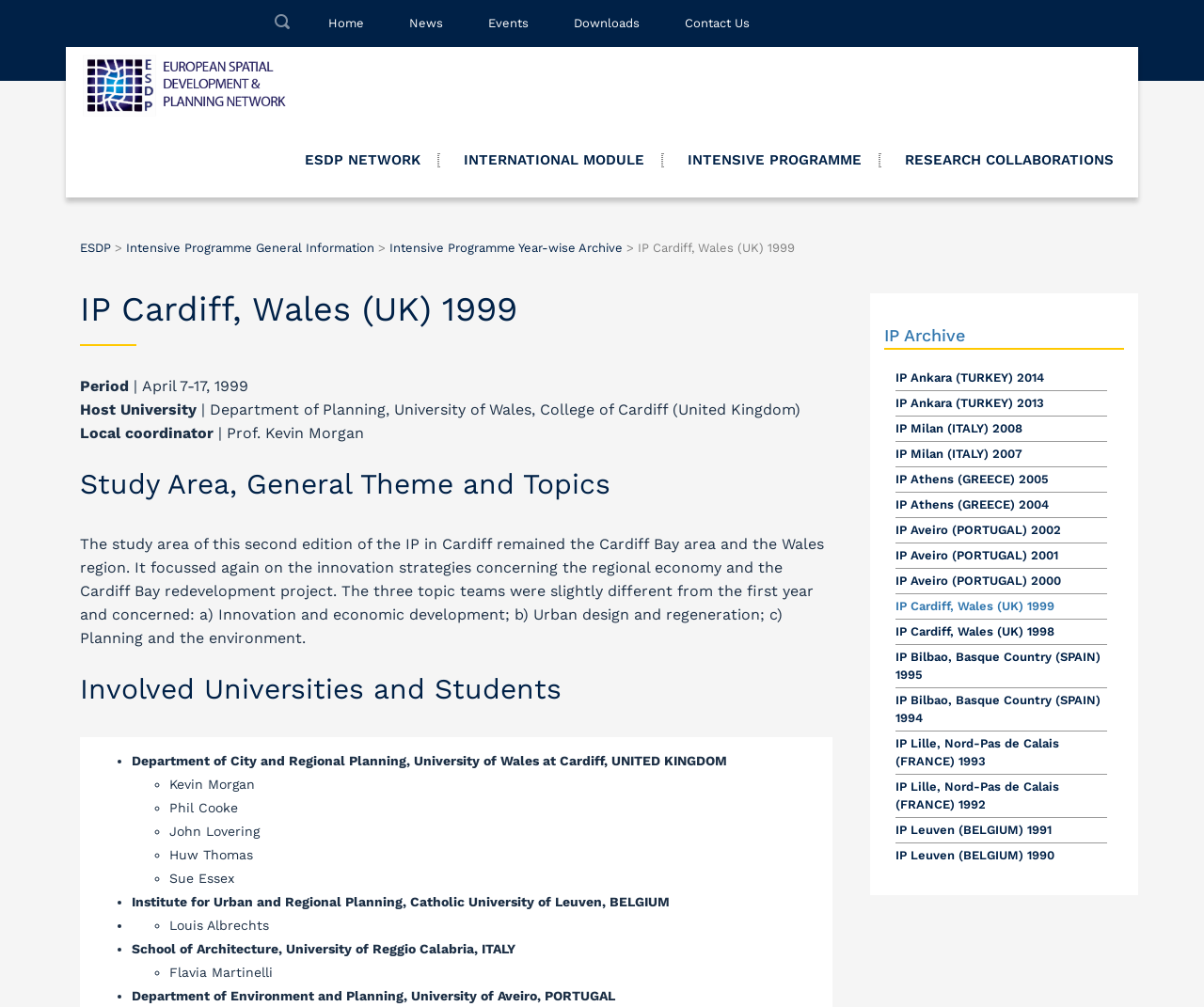Could you specify the bounding box coordinates for the clickable section to complete the following instruction: "View Intensive Programme General Information"?

[0.105, 0.239, 0.311, 0.253]